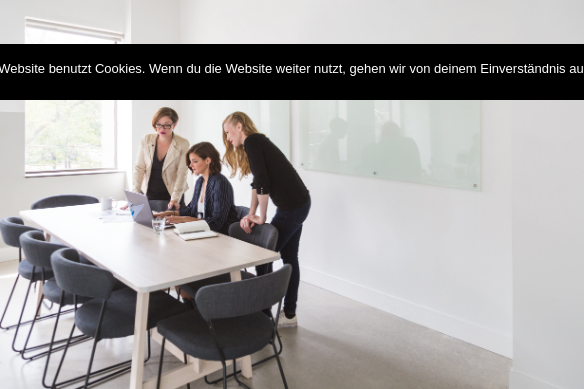Convey a rich and detailed description of the image.

The image depicts a modern office setting where a group of three professionals is gathered around a laptop placed on a sleek, minimalistic table. They appear to be engaged in a collaborative discussion, analyzing data or working on a project together. Natural light streams through a large window, enhancing the bright and open atmosphere of the workspace. The women are dressed in professional attire, indicating a business environment focused on teamwork and productivity. The background features a glass board and simple decor, complementing the contemporary design of the room.

This setting exemplifies the integration of technology in modern workspaces, emphasizing the importance of collaboration and the effective use of digital tools for business solutions, aligned with the concept of secure file-sharing facilitated by data rooms.